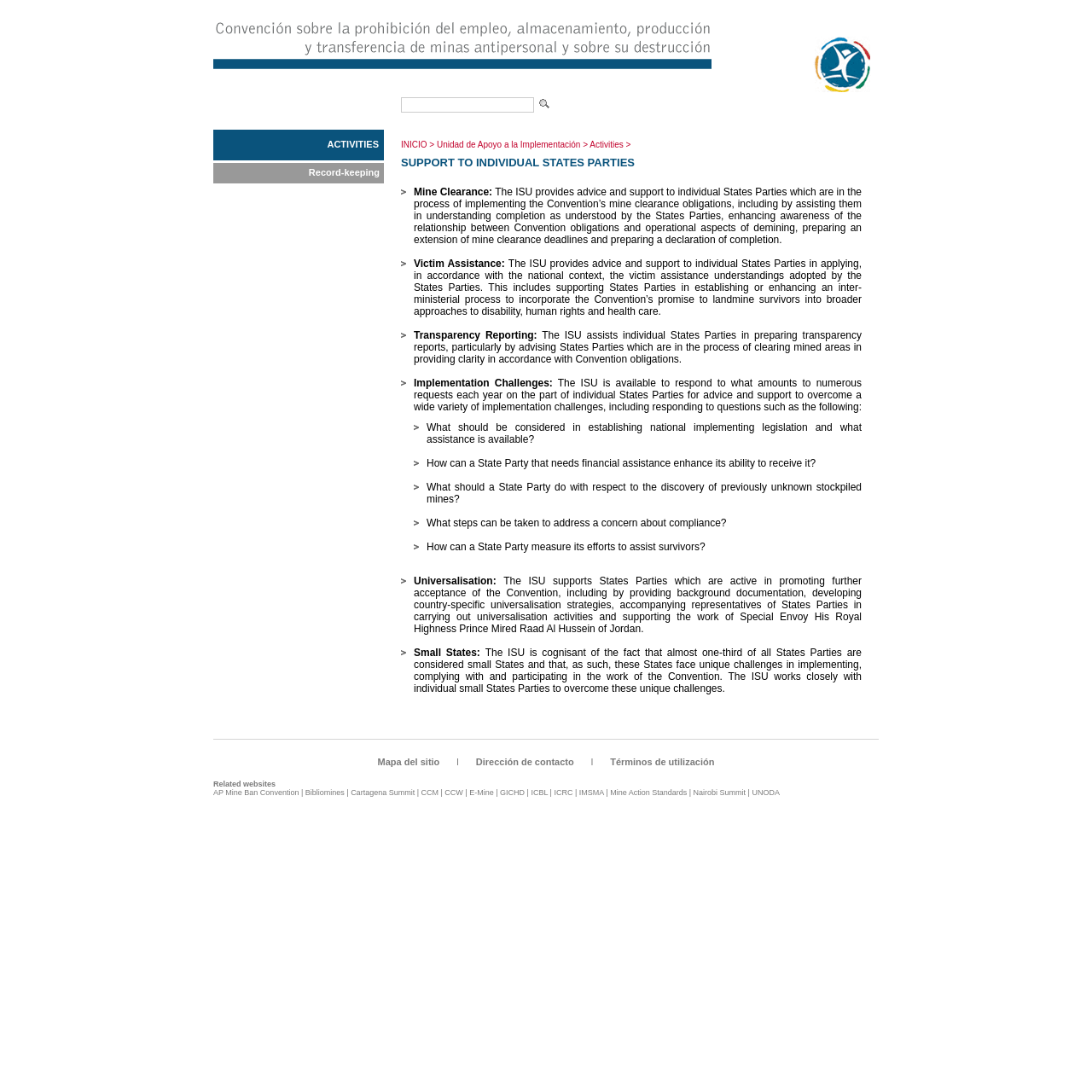Please identify the bounding box coordinates of the region to click in order to complete the given instruction: "Fill in the textbox". The coordinates should be four float numbers between 0 and 1, i.e., [left, top, right, bottom].

[0.367, 0.089, 0.489, 0.103]